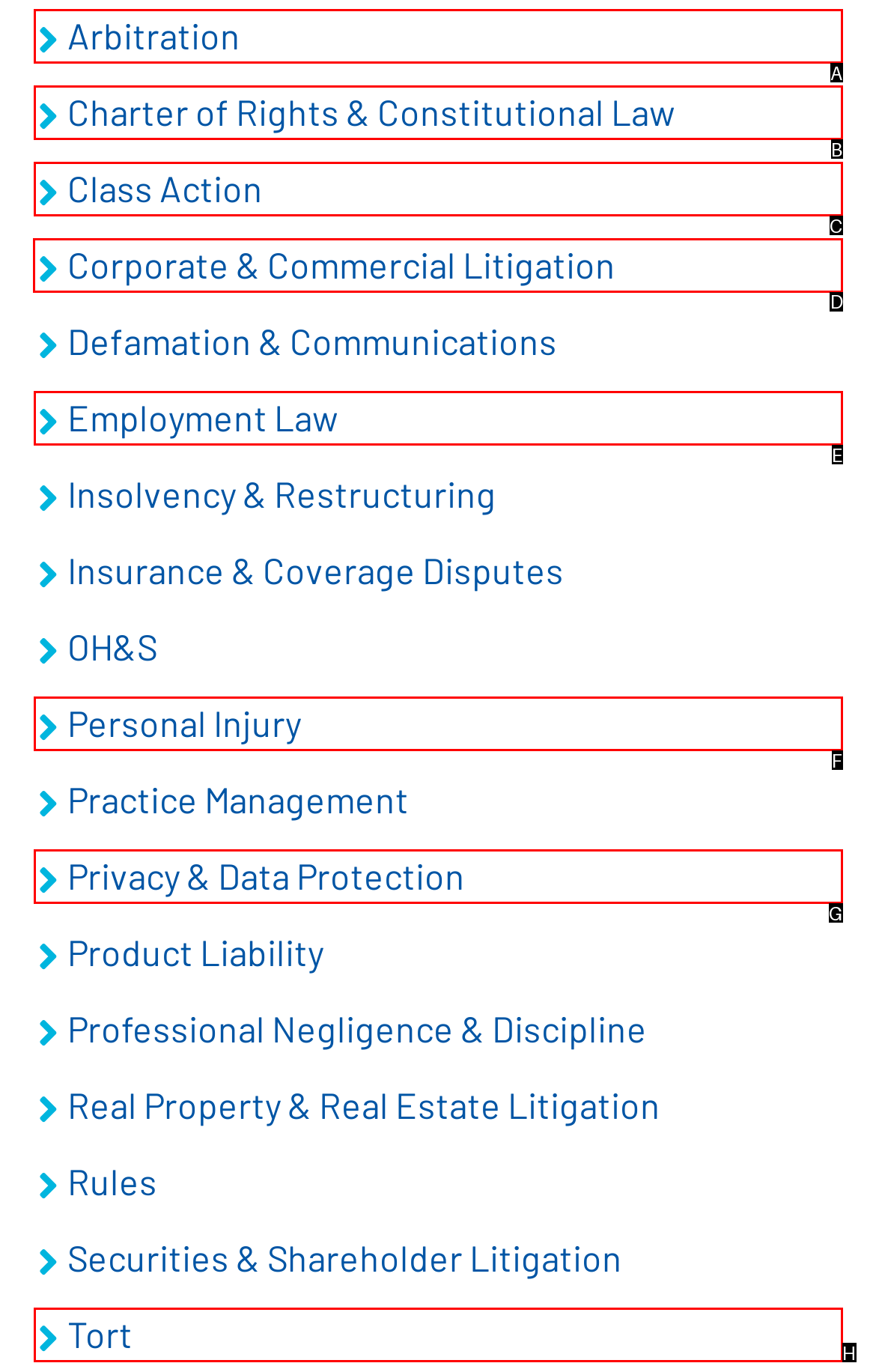Determine the appropriate lettered choice for the task: Learn about Corporate & Commercial Litigation. Reply with the correct letter.

D